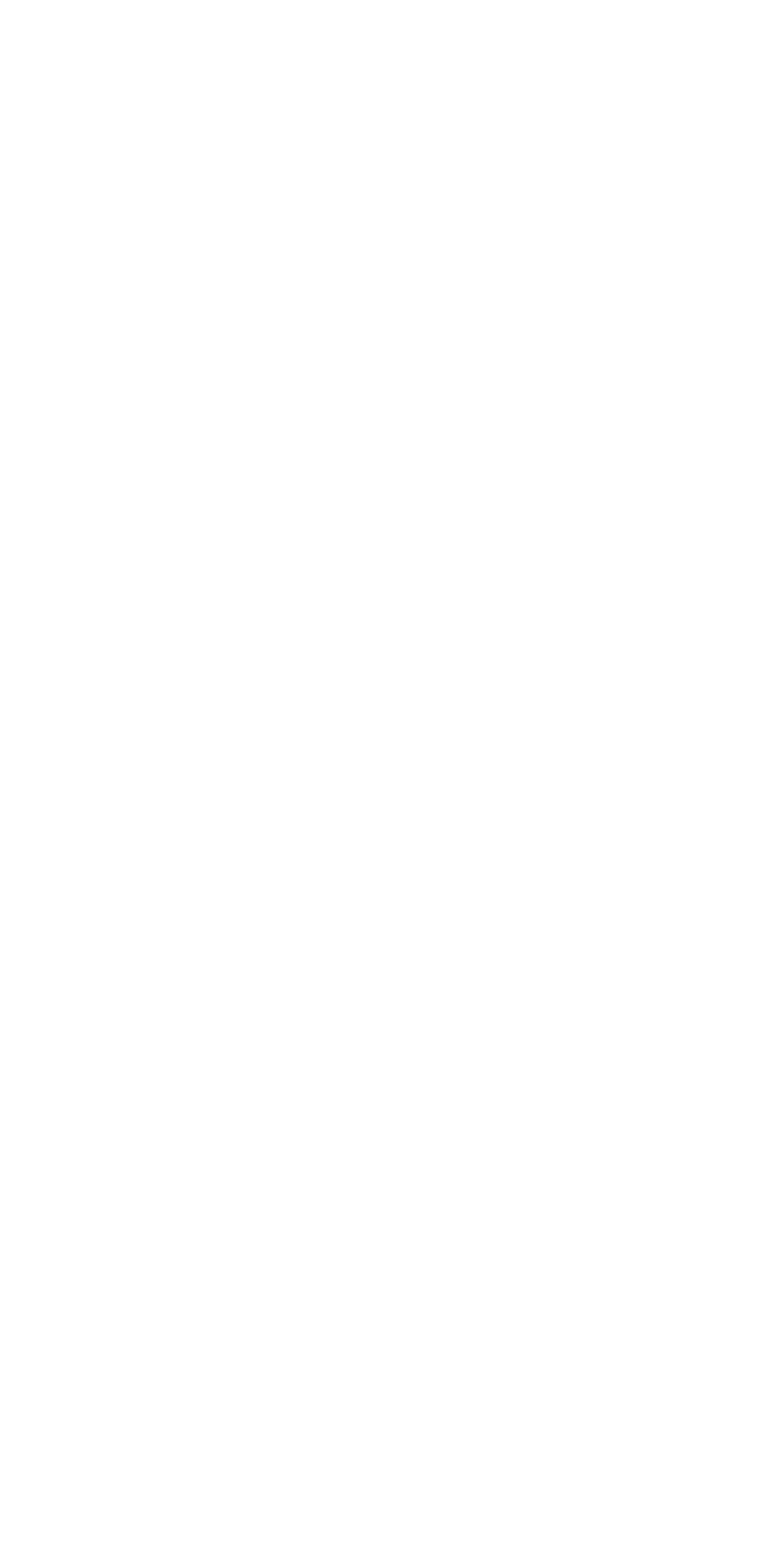Determine the bounding box coordinates of the region I should click to achieve the following instruction: "explore news article about air pollution in the philippines 2023". Ensure the bounding box coordinates are four float numbers between 0 and 1, i.e., [left, top, right, bottom].

[0.103, 0.58, 0.882, 0.648]